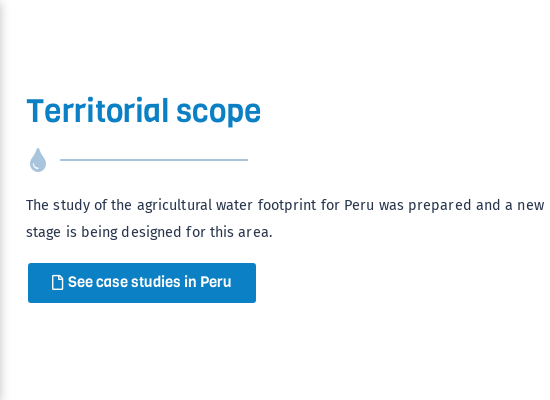Answer the following query with a single word or phrase:
What is the color of the bold text?

Blue